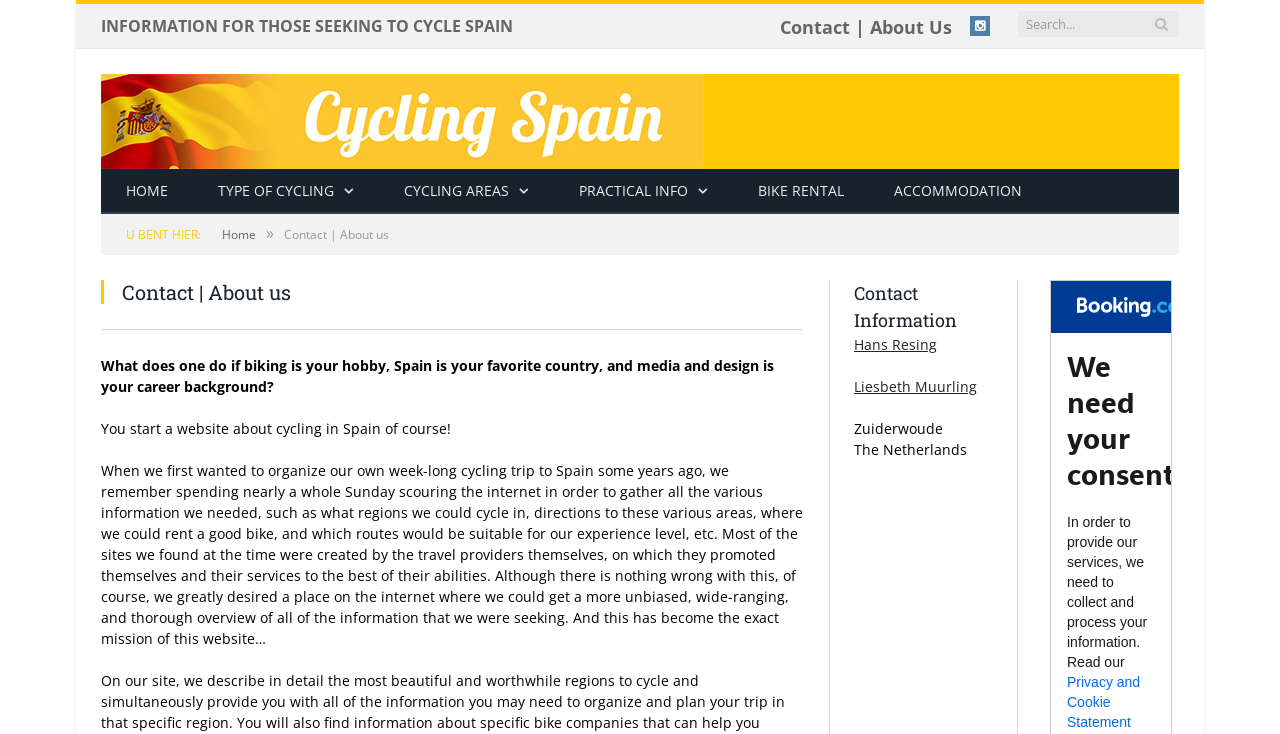Give a concise answer using only one word or phrase for this question:
What is the purpose of this website?

To provide information about cycling in Spain